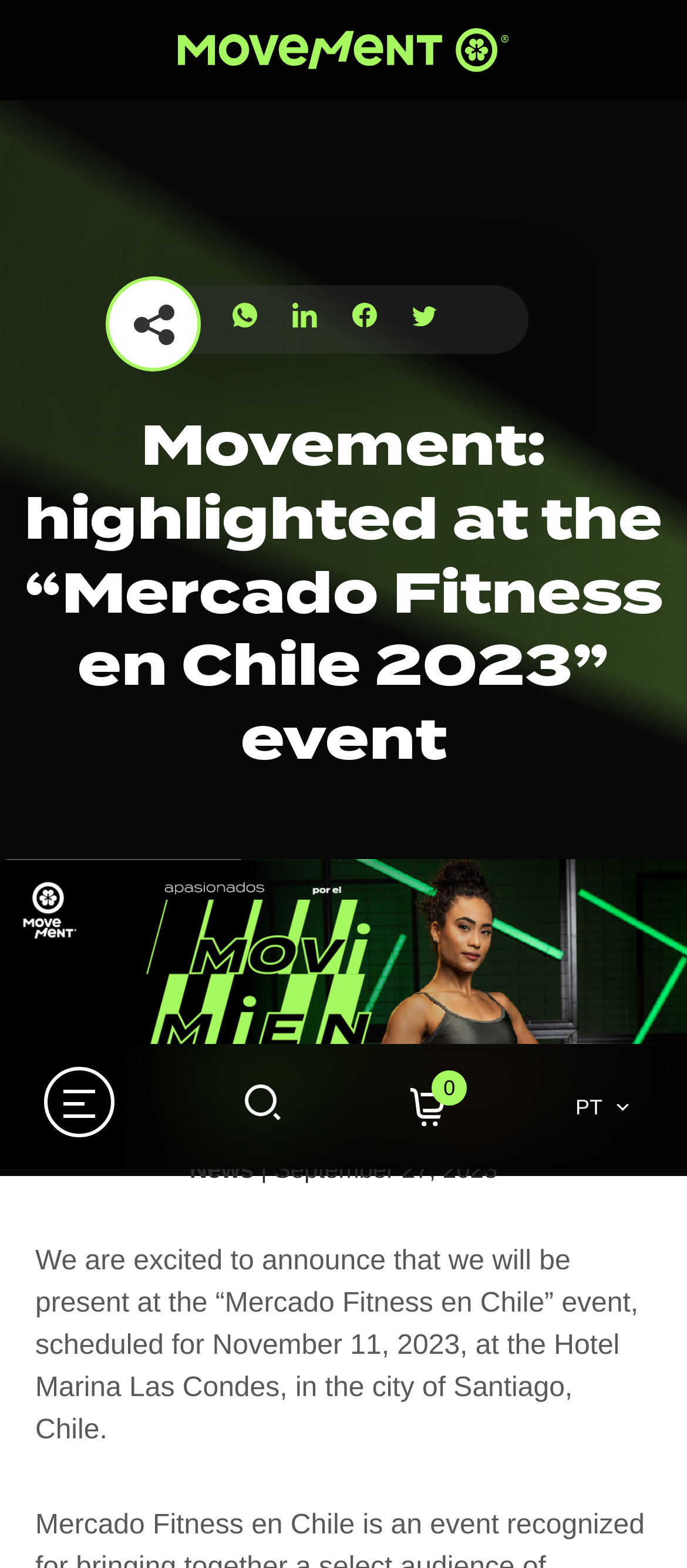Refer to the screenshot and answer the following question in detail:
What is the event name mentioned on the webpage?

The event name is mentioned in the text 'We are excited to announce that we will be present at the “Mercado Fitness en Chile” event...' which is a static text element on the webpage.